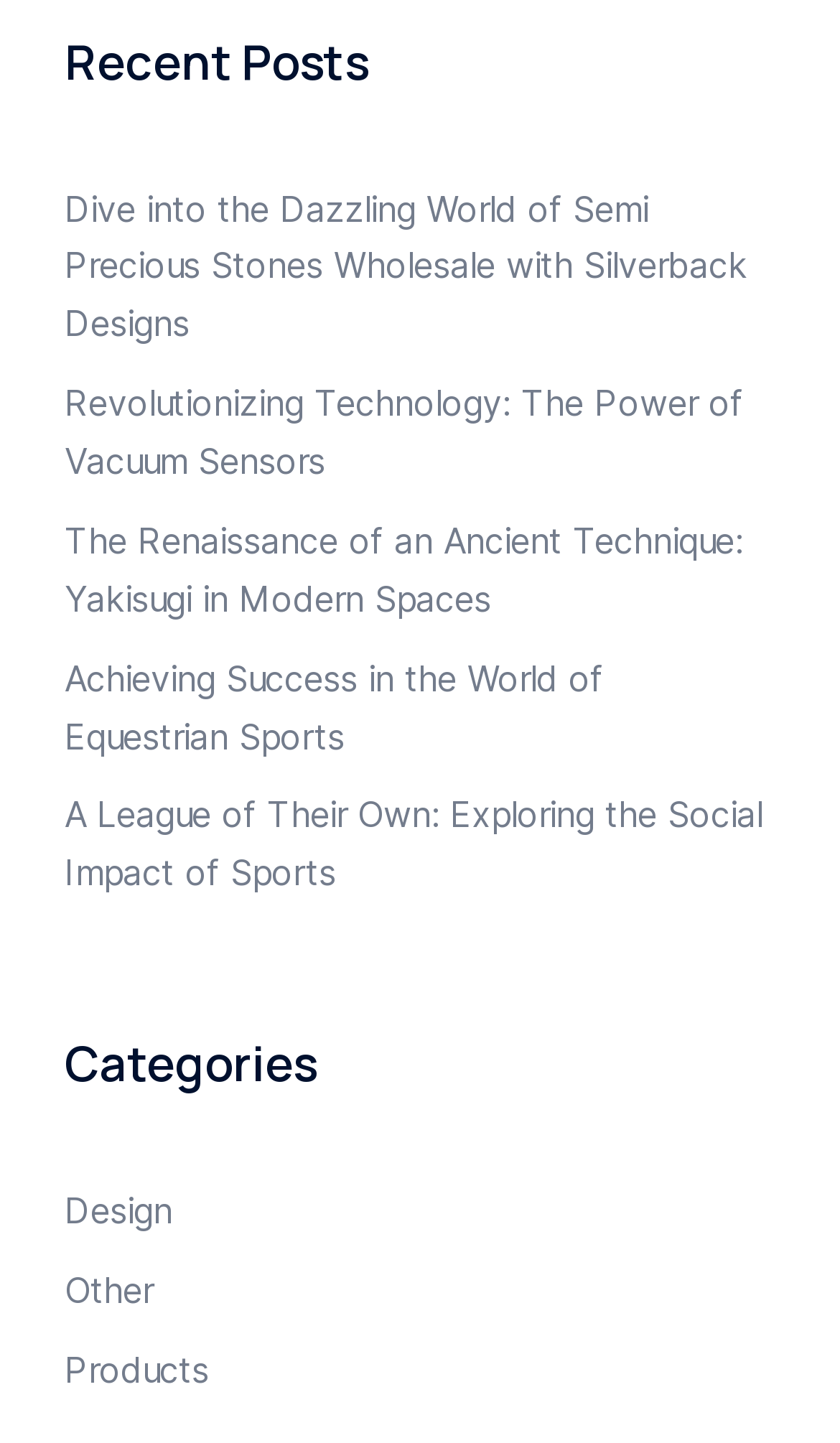Please find the bounding box coordinates for the clickable element needed to perform this instruction: "View recent posts".

[0.077, 0.02, 0.923, 0.101]